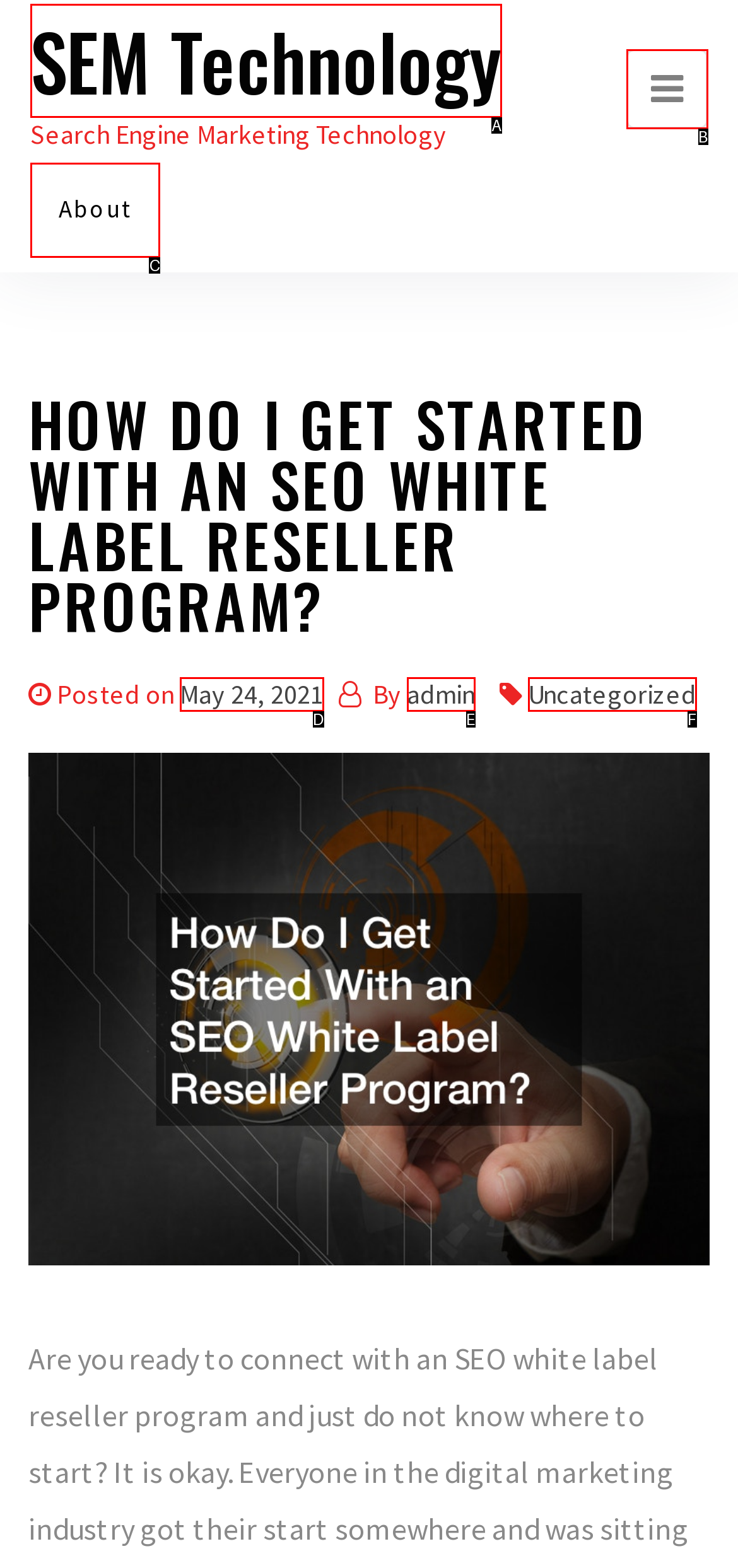Which lettered UI element aligns with this description: About
Provide your answer using the letter from the available choices.

C